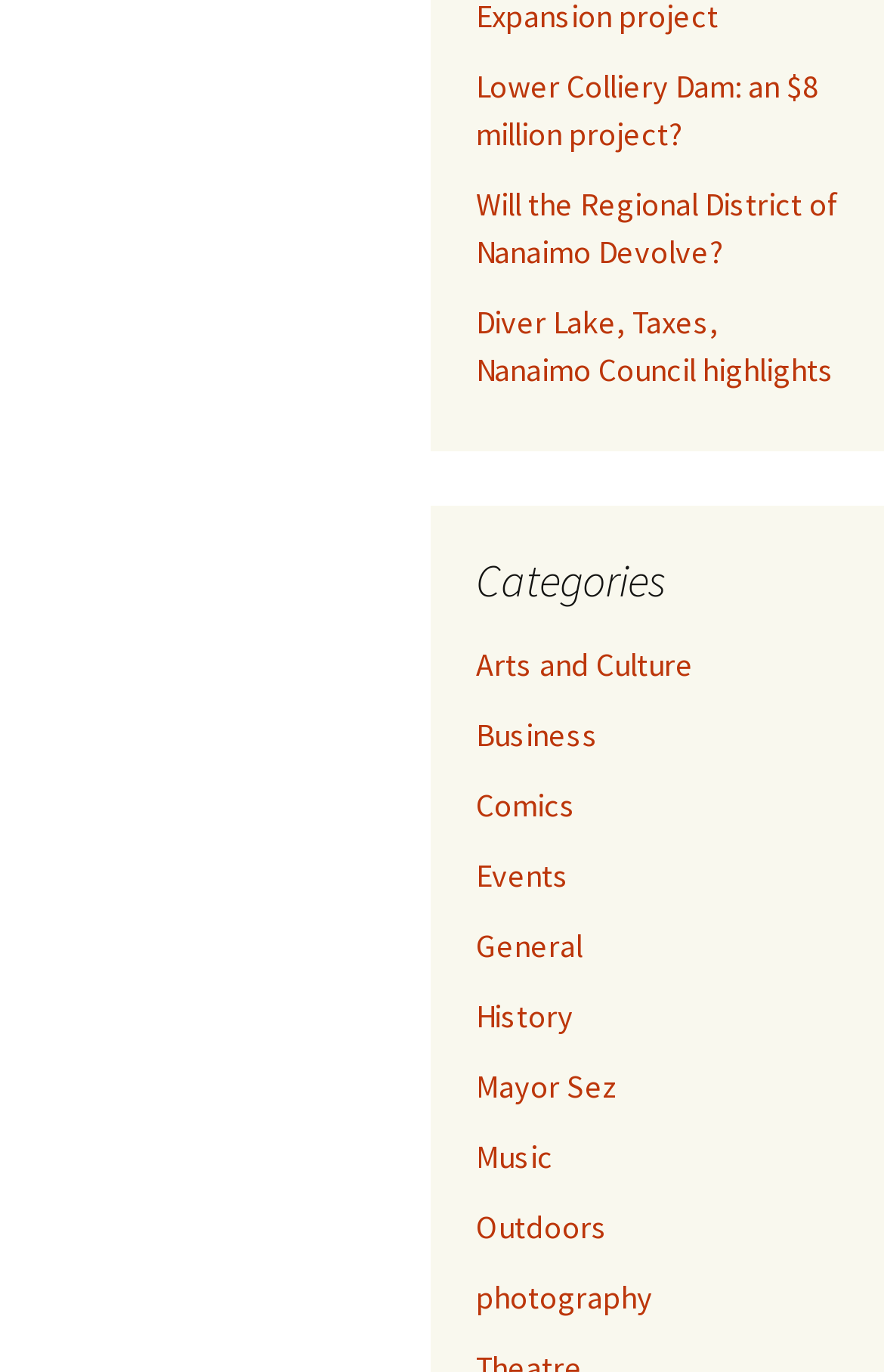What is the last category listed?
Look at the image and provide a detailed response to the question.

The last link under the 'Categories' heading has the text 'photography', which indicates that it is the last category listed.